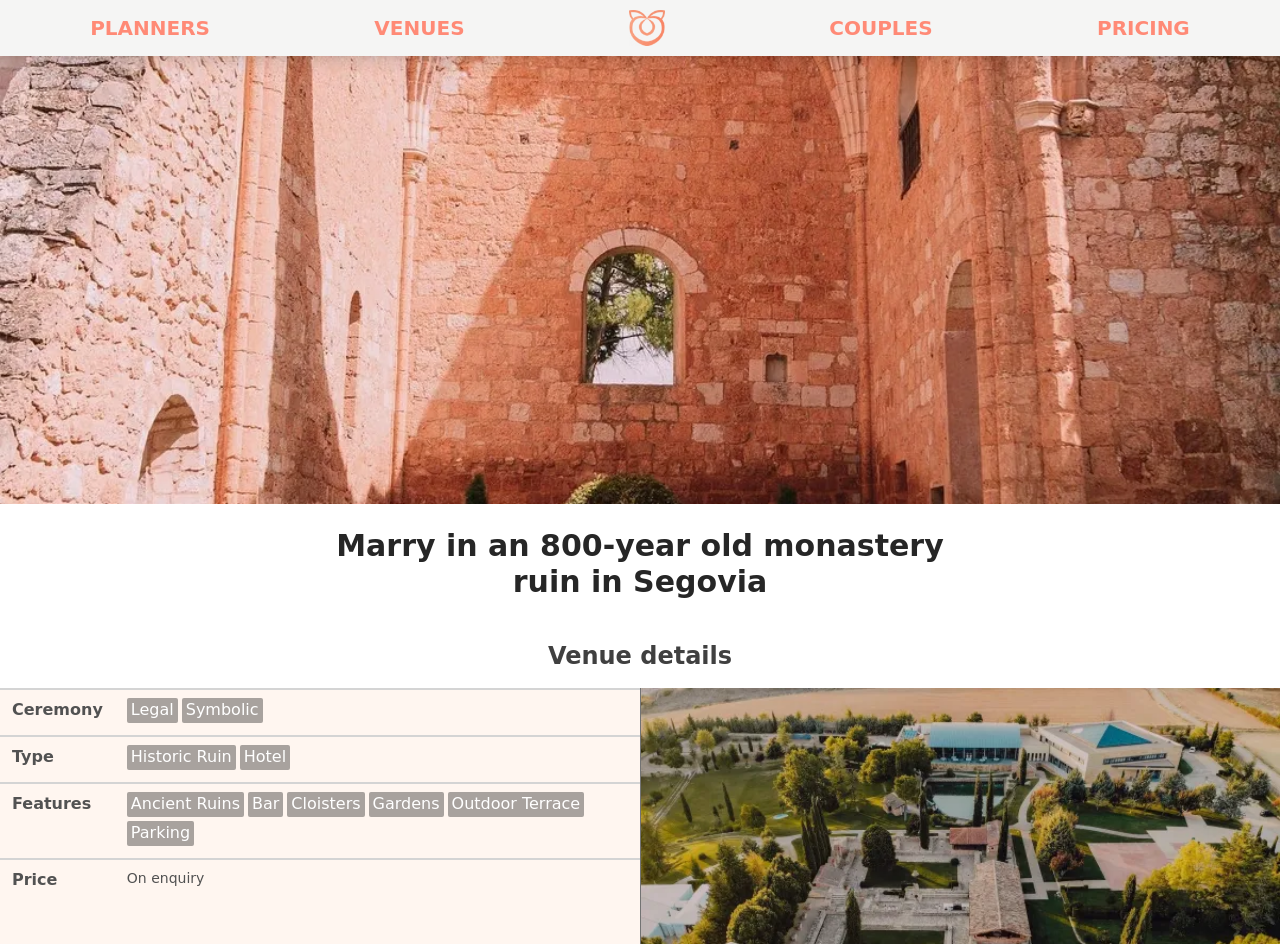What is the logo of the wedding planning company? Observe the screenshot and provide a one-word or short phrase answer.

Peach Perfect Weddings logo